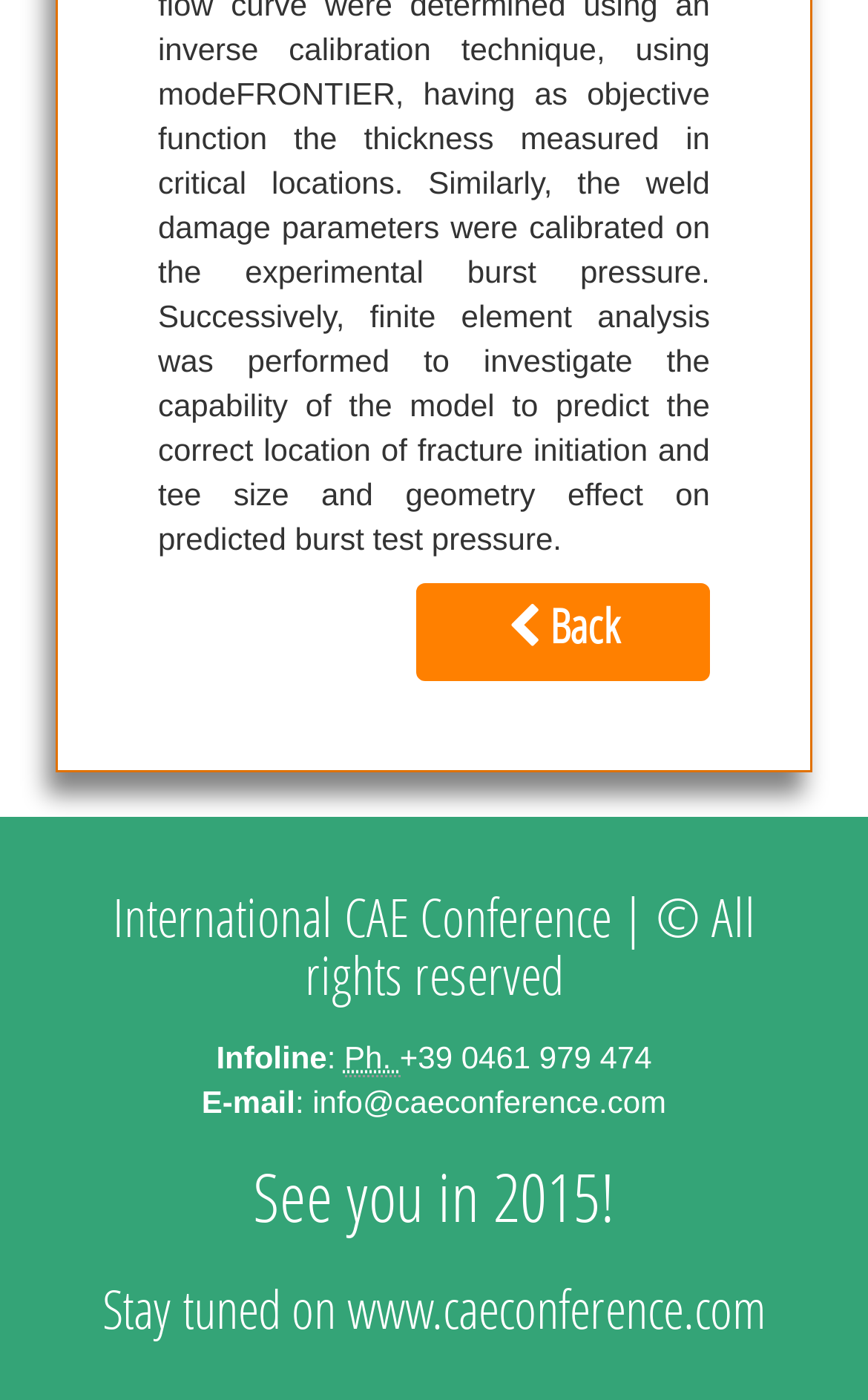From the image, can you give a detailed response to the question below:
What is the phone number for Infoline?

I found the phone number by looking at the 'Infoline' section, where it is listed as '+39 0461 979 474' next to the 'Phone' abbreviation.